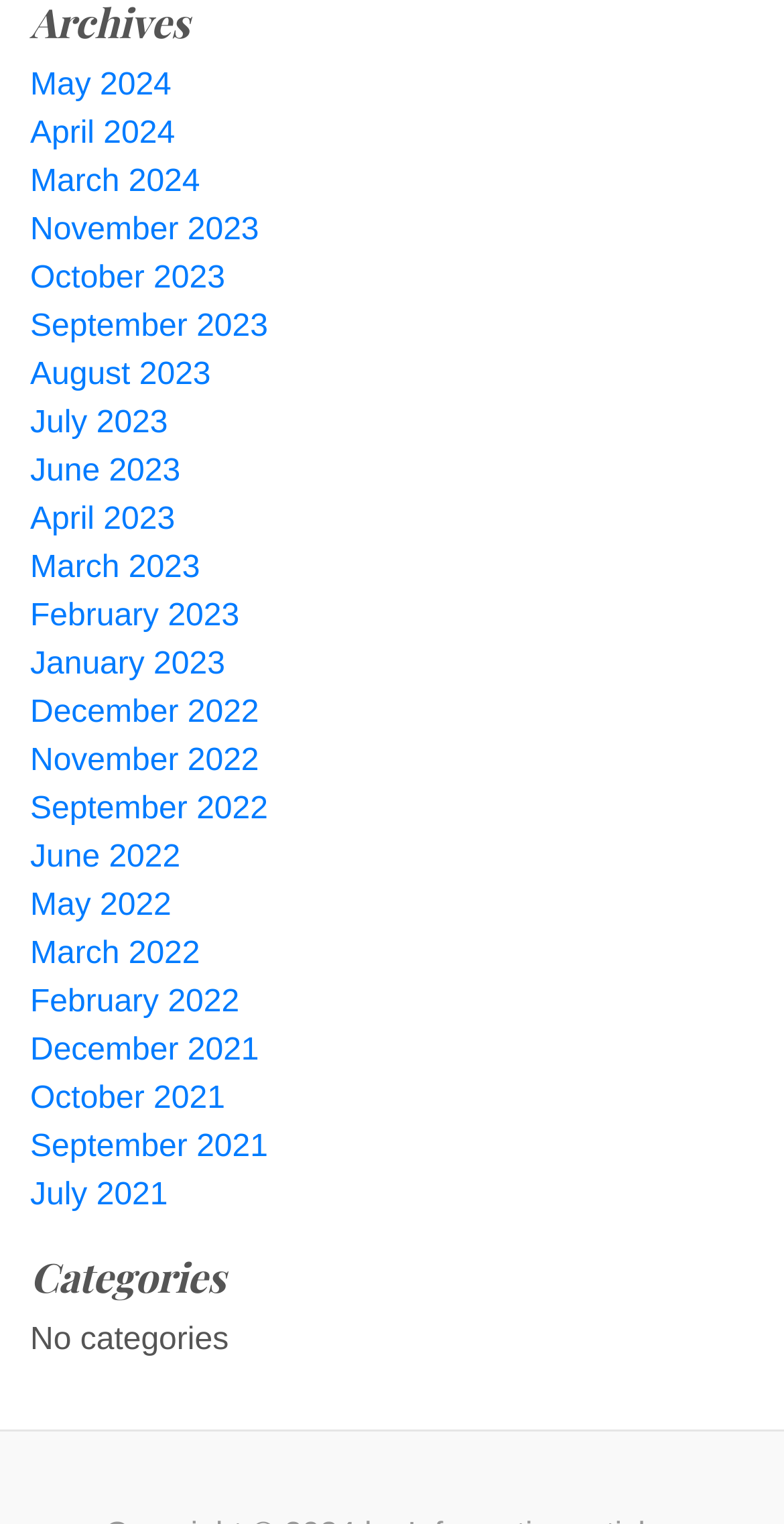Find the bounding box coordinates of the element to click in order to complete this instruction: "browse categories". The bounding box coordinates must be four float numbers between 0 and 1, denoted as [left, top, right, bottom].

[0.038, 0.822, 0.962, 0.854]